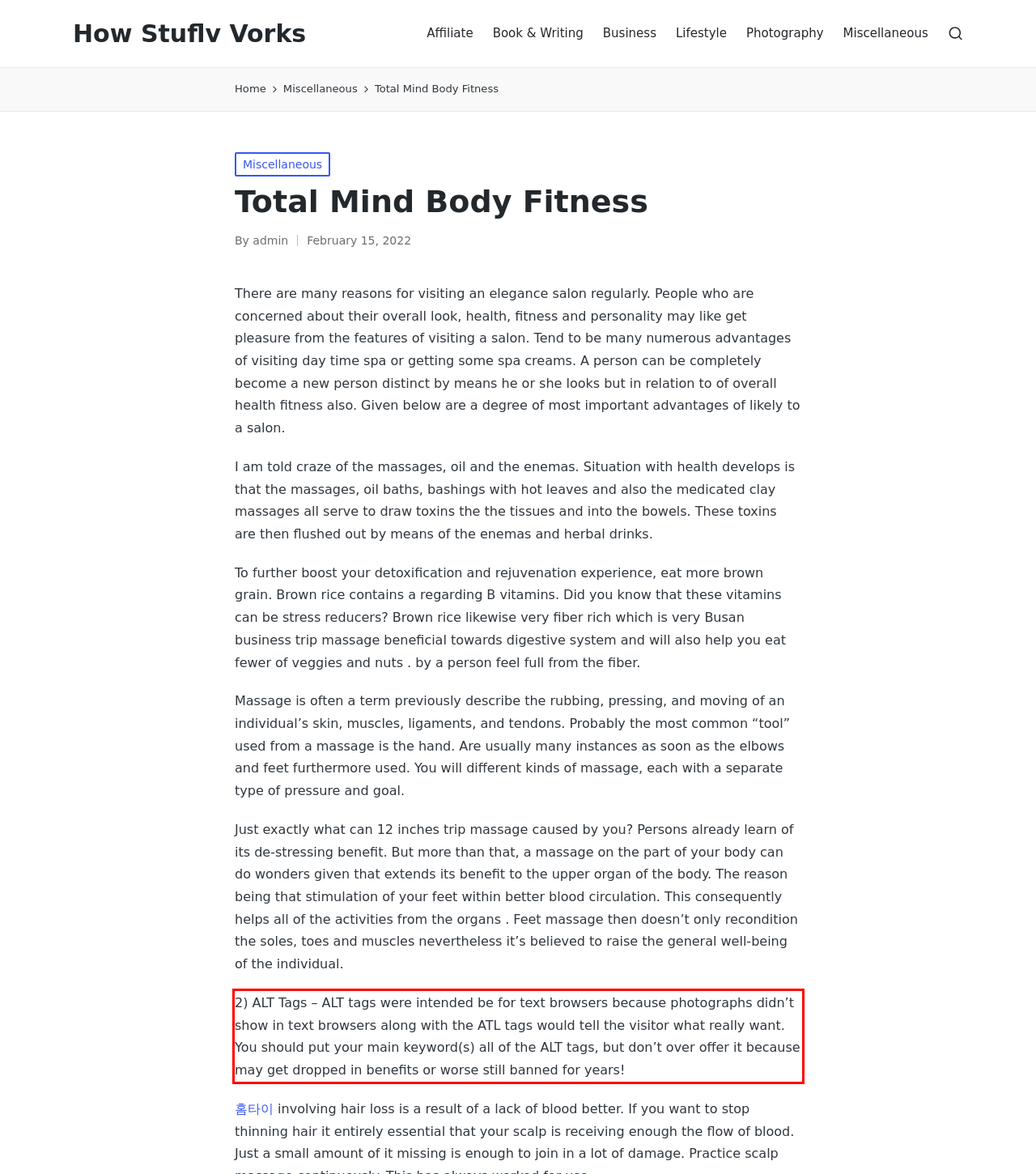Using OCR, extract the text content found within the red bounding box in the given webpage screenshot.

2) ALT Tags – ALT tags were intended be for text browsers because photographs didn’t show in text browsers along with the ATL tags would tell the visitor what really want. You should put your main keyword(s) all of the ALT tags, but don’t over offer it because may get dropped in benefits or worse still banned for years!